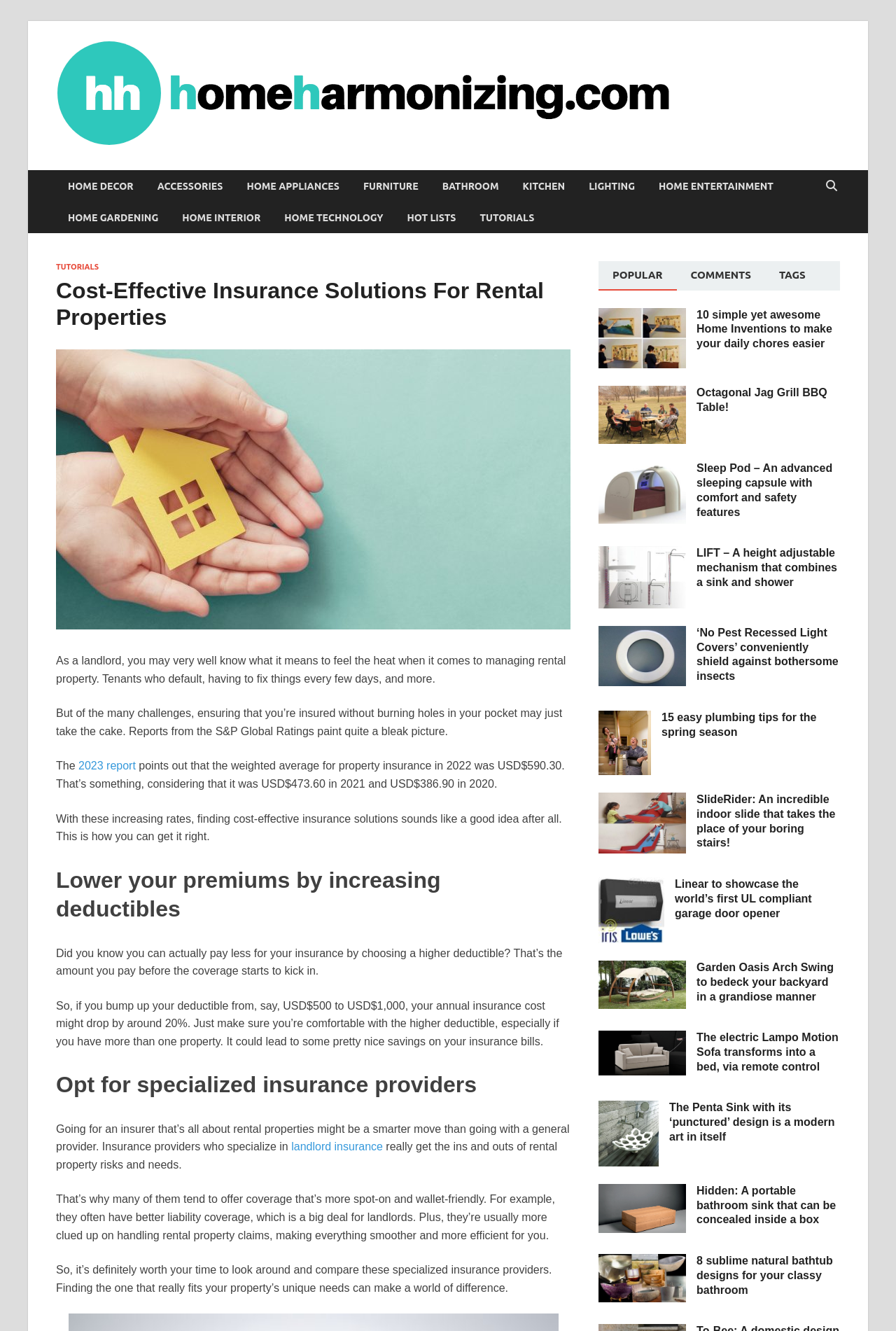Return the bounding box coordinates of the UI element that corresponds to this description: "landlord insurance". The coordinates must be given as four float numbers in the range of 0 and 1, [left, top, right, bottom].

[0.325, 0.857, 0.427, 0.866]